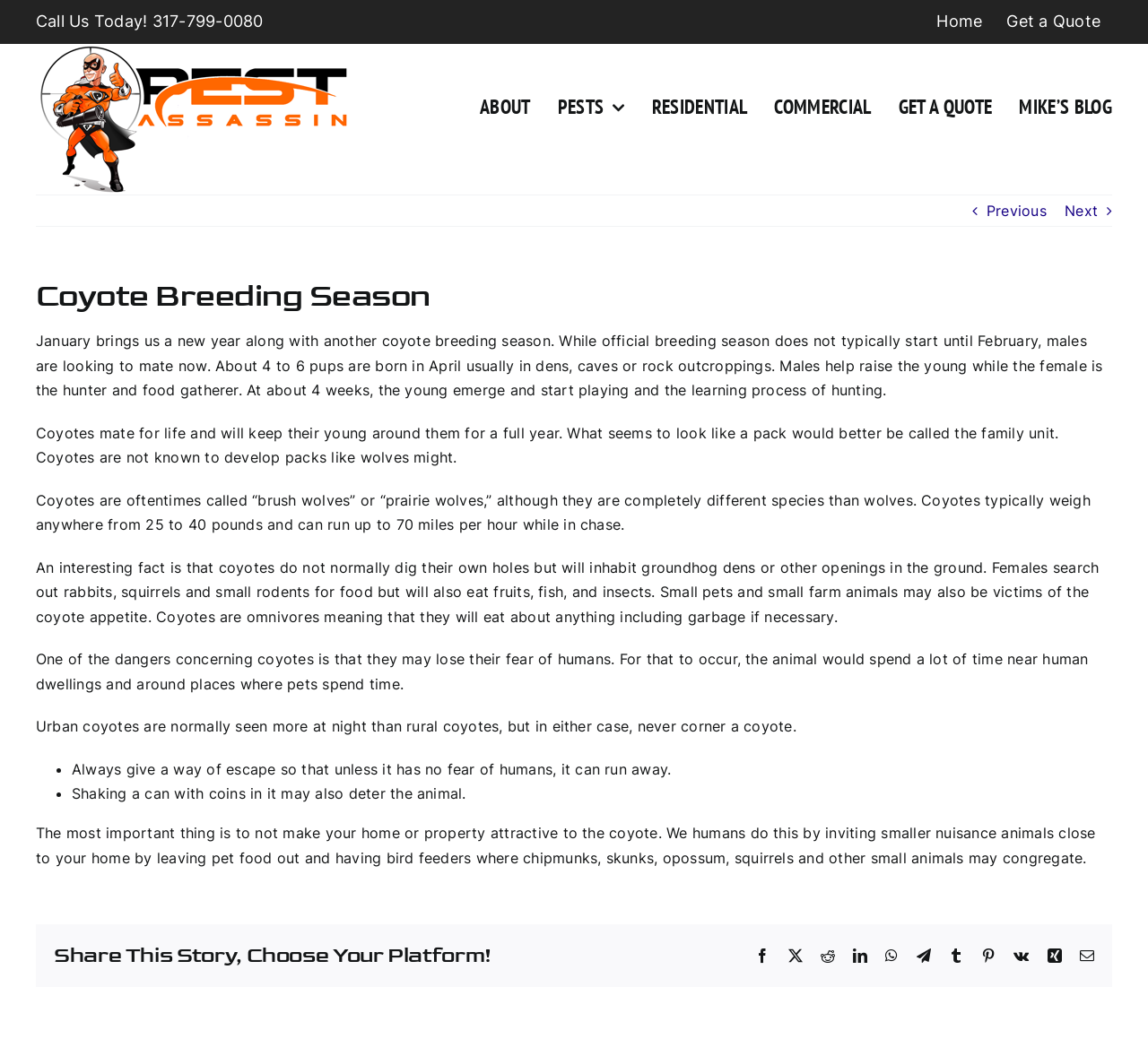Identify the bounding box of the HTML element described here: "Mike’s Blog". Provide the coordinates as four float numbers between 0 and 1: [left, top, right, bottom].

[0.888, 0.042, 0.969, 0.163]